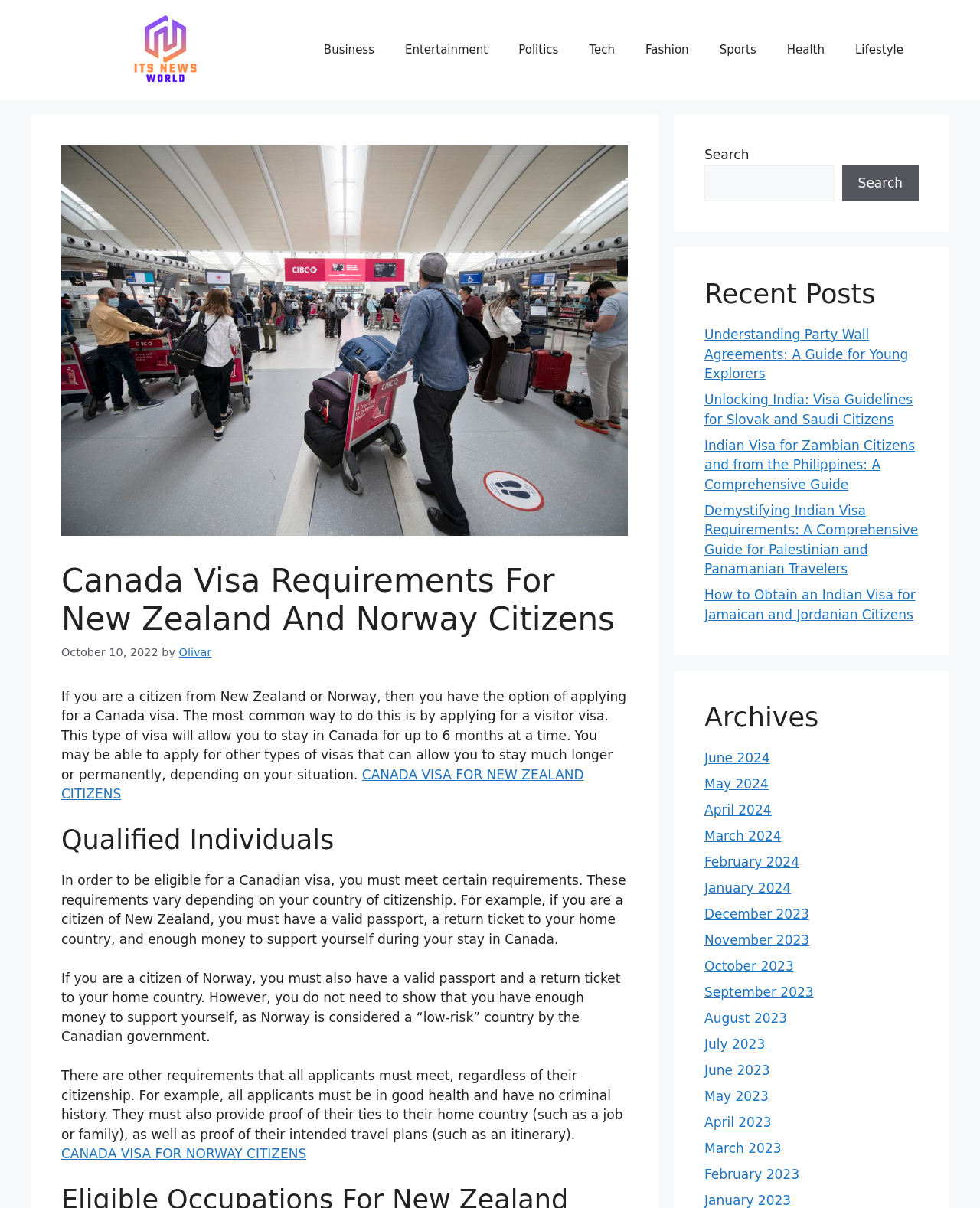Please identify the bounding box coordinates of the element that needs to be clicked to execute the following command: "Search for something". Provide the bounding box using four float numbers between 0 and 1, formatted as [left, top, right, bottom].

[0.719, 0.137, 0.851, 0.167]